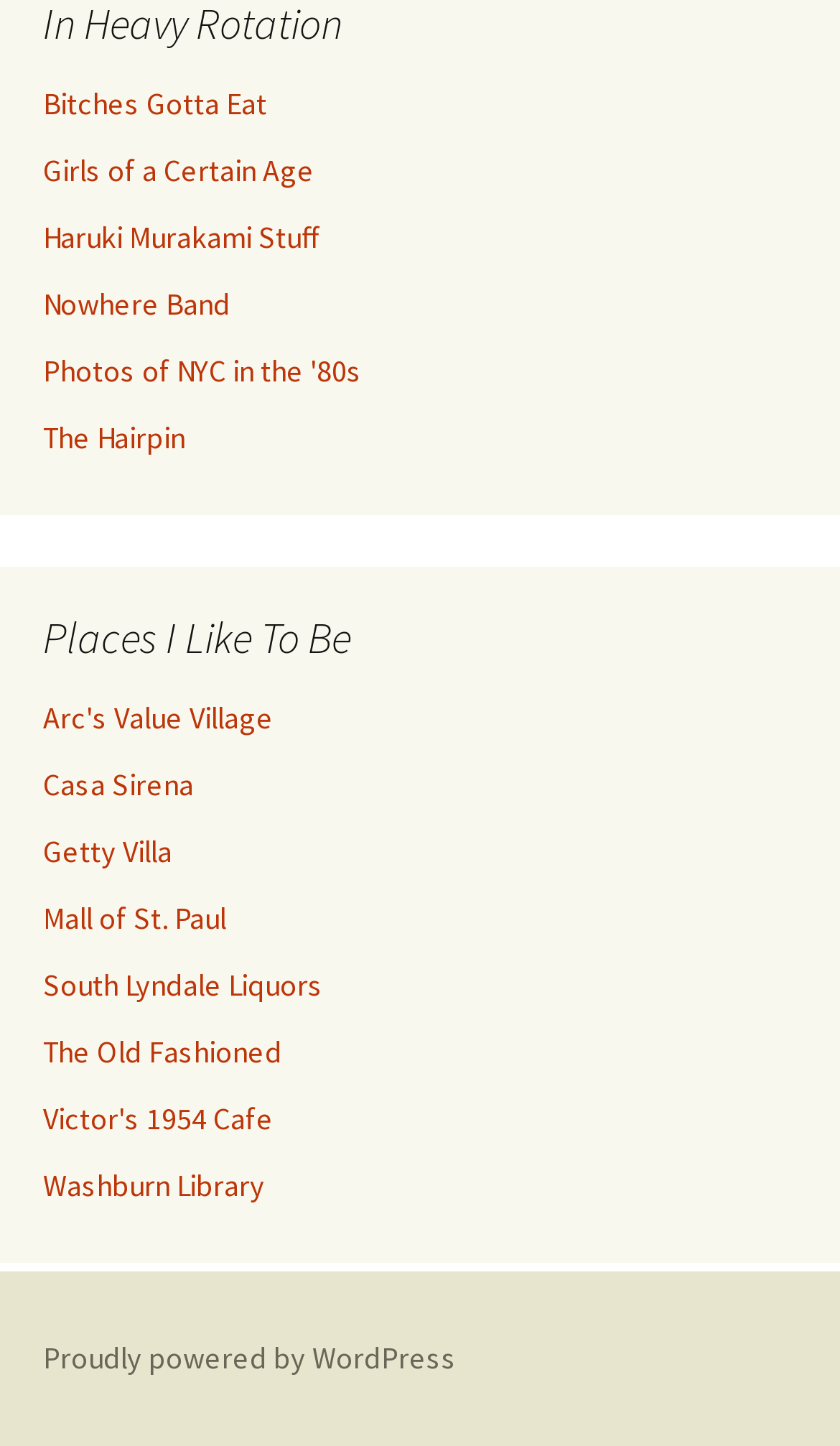Please provide a one-word or phrase answer to the question: 
What is the last link on the webpage?

Proudly powered by WordPress